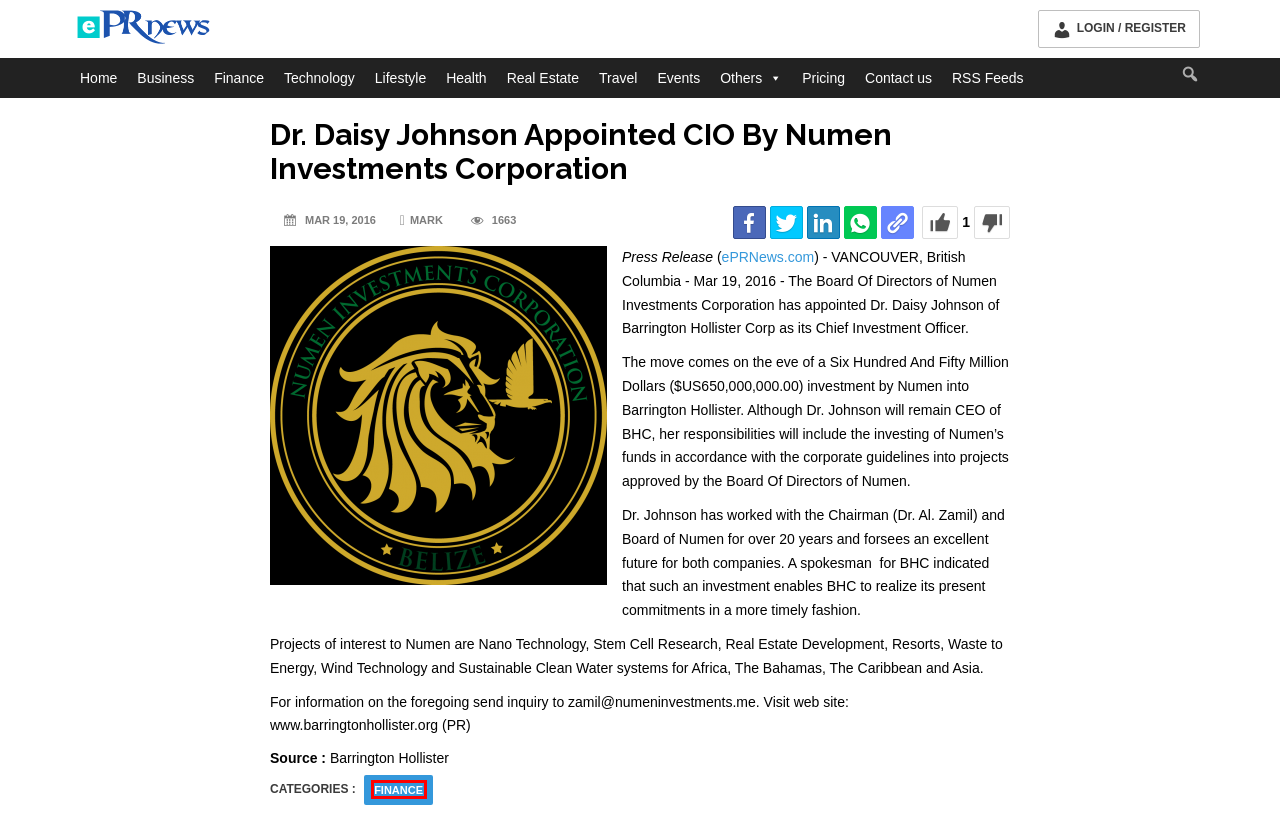Given a webpage screenshot with a red bounding box around a particular element, identify the best description of the new webpage that will appear after clicking on the element inside the red bounding box. Here are the candidates:
A. Events Press Releases - ePRNews
B. ePRNews: Press Release and Newsroom Media Outlet and Distribution Service
C. Travel Press Releases - ePRNews
D. Pricing - ePRNews
E. Lifestyle Press Releases - ePRNews
F. Real Estate Press Releases - ePRNews
G. RSS Feeds by Industry - ePRNews
H. Finance Press Releases - ePRNews

H